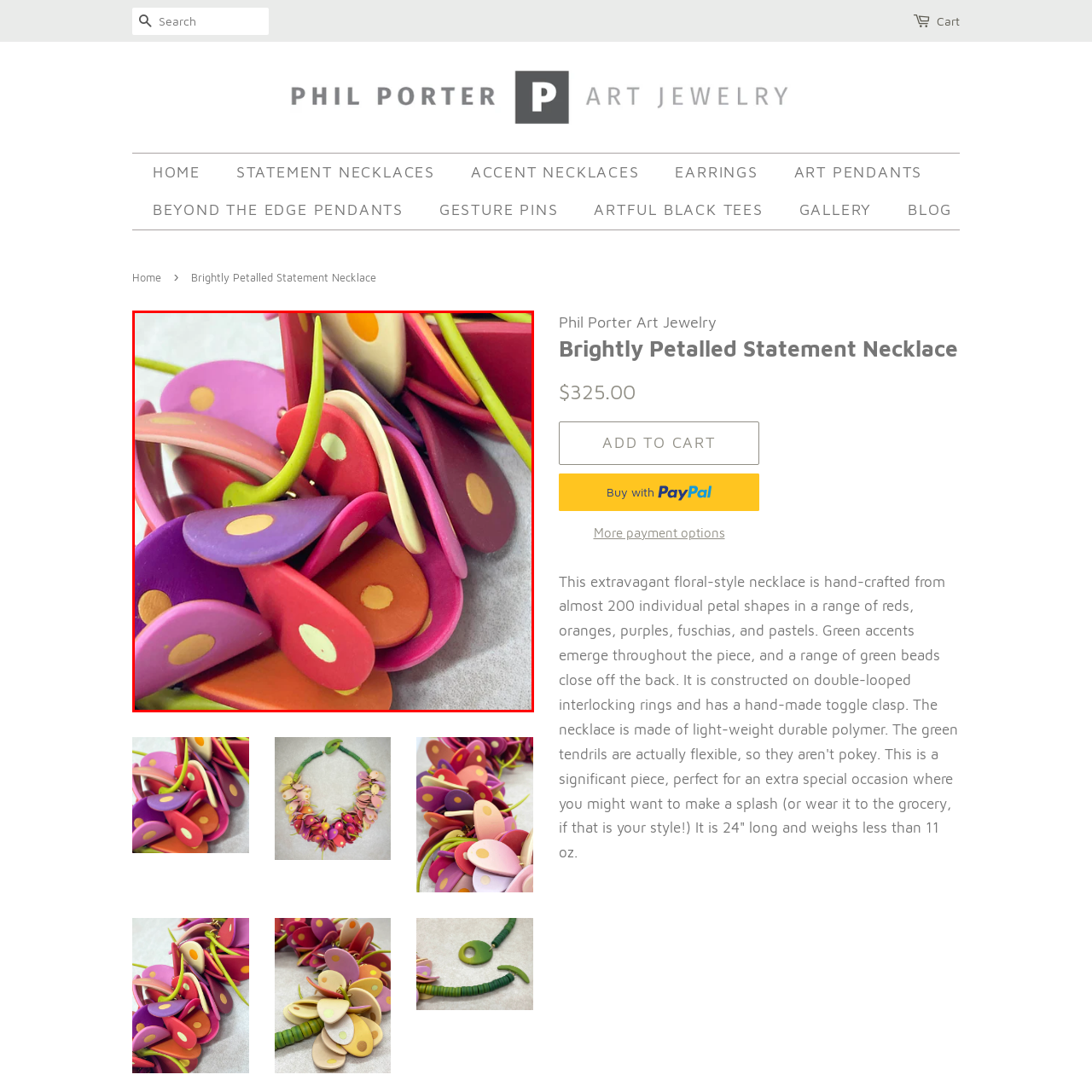Generate a detailed caption for the image contained in the red outlined area.

The image showcases a vibrant and intricately designed statement necklace by Phil Porter Art Jewelry. This particular necklace, known as the "Brightly Petalled Statement Necklace," features an array of nearly 200 individual petal shapes crafted from lightweight, durable polymer. The petals are adorned with a variety of striking colors, including reds, oranges, purples, and fuchsias, accented by playful dots in a contrasting hue. Green tendrils gracefully emerge throughout, enhancing the floral aesthetic. This creative piece is not only visually appealing but also designed for comfort, making it suitable for both special occasions and everyday wear. The thoughtfully constructed necklace measures 24 inches in length and weighs less than 11 ounces, ensuring that it makes a bold statement without compromising on wearability.